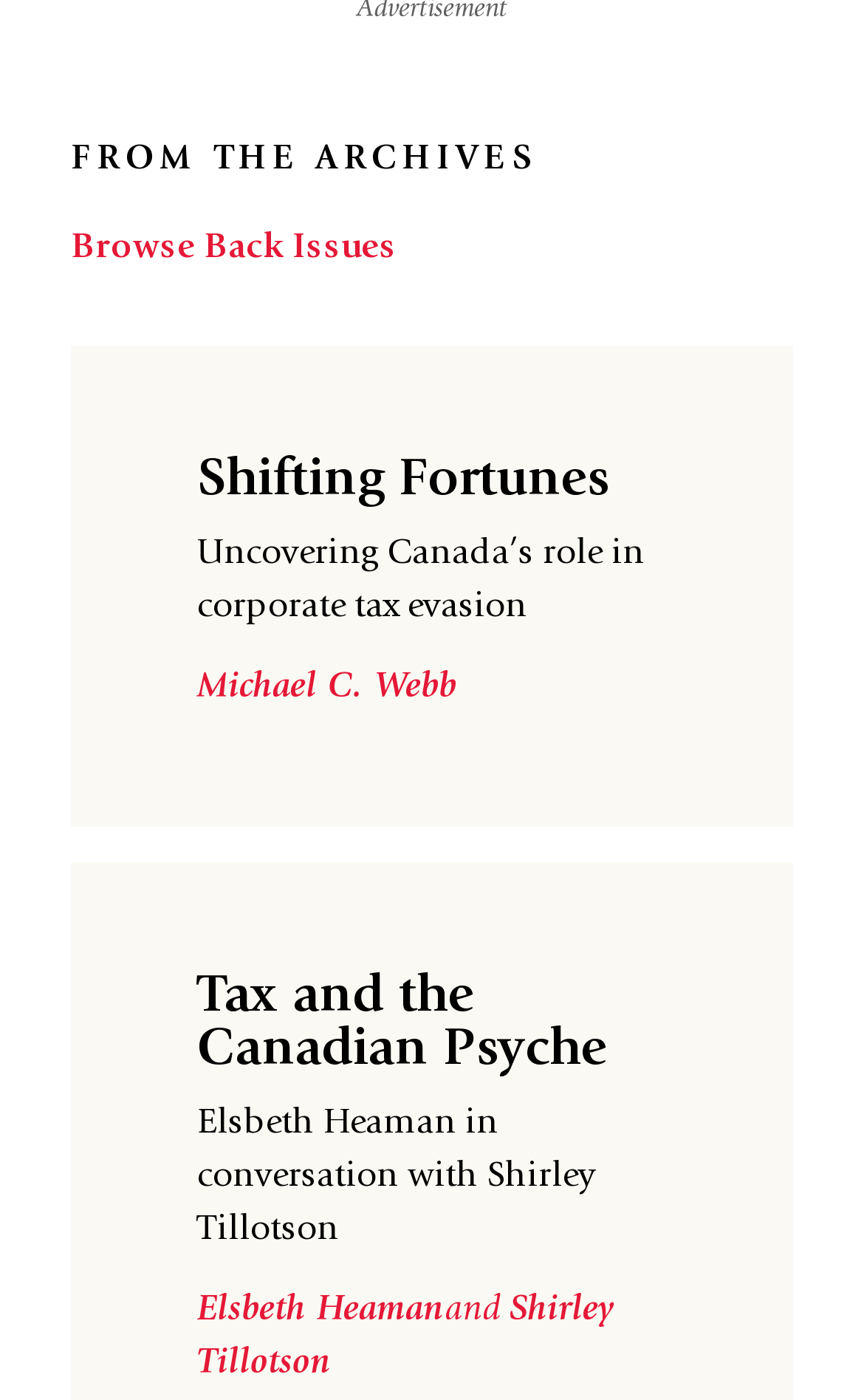What is the name of the person in conversation with Elsbeth Heaman?
Give a one-word or short phrase answer based on the image.

Shirley Tillotson